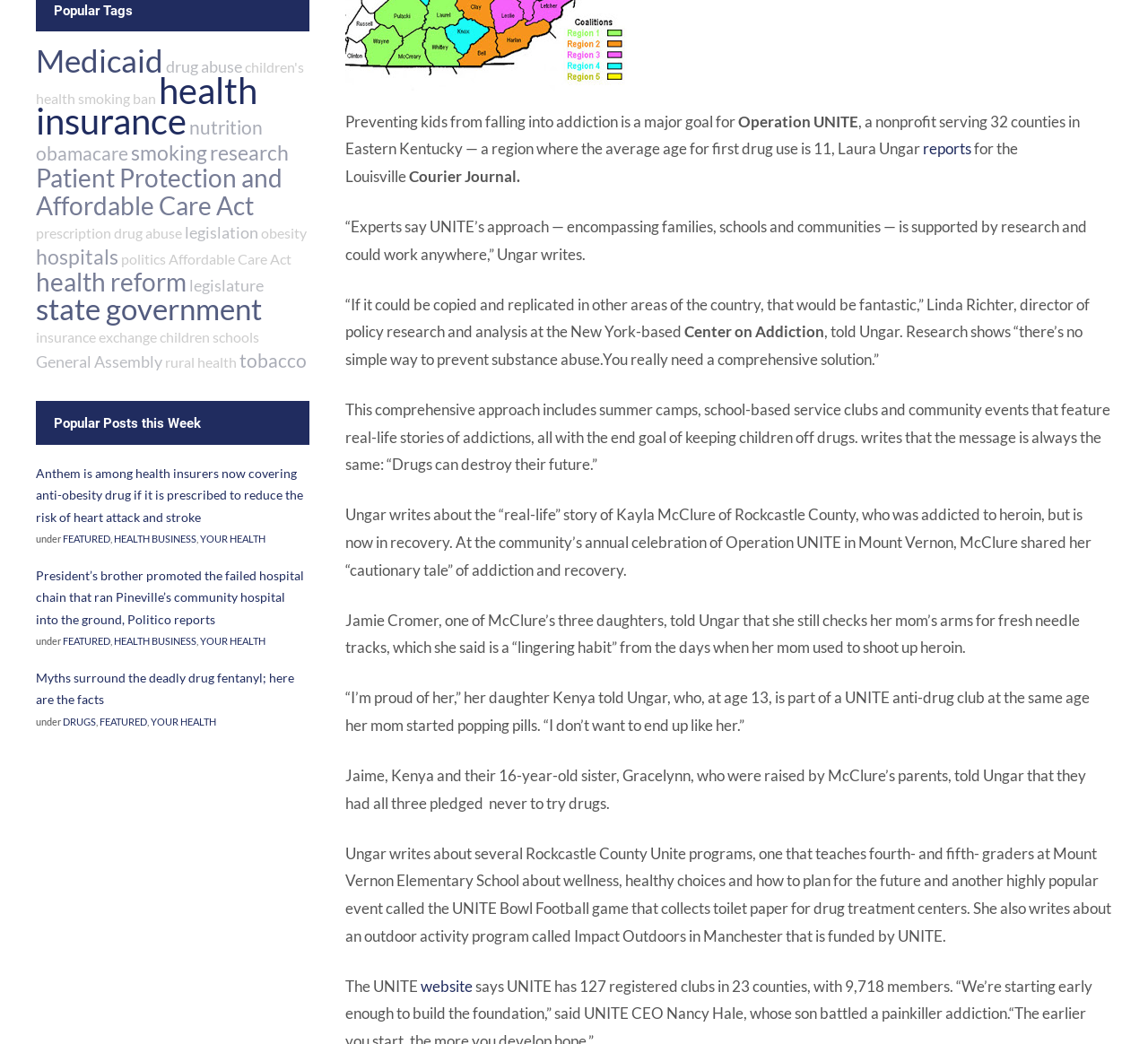From the webpage screenshot, predict the bounding box of the UI element that matches this description: "insurance exchange".

[0.031, 0.315, 0.137, 0.331]